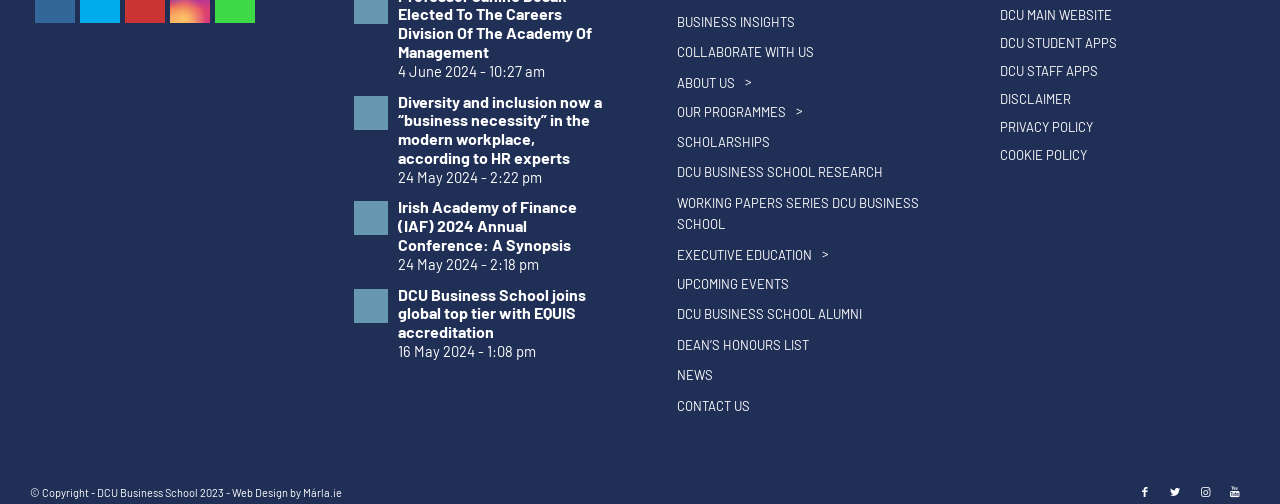Utilize the information from the image to answer the question in detail:
What is the name of the business school?

I found the answer by looking at the links and images on the webpage. The links 'DCU Business School joins global top tier with EQUIS accreditation' and 'DCU BUSINESS SCHOOL RESEARCH' suggest that the business school is named DCU Business School.